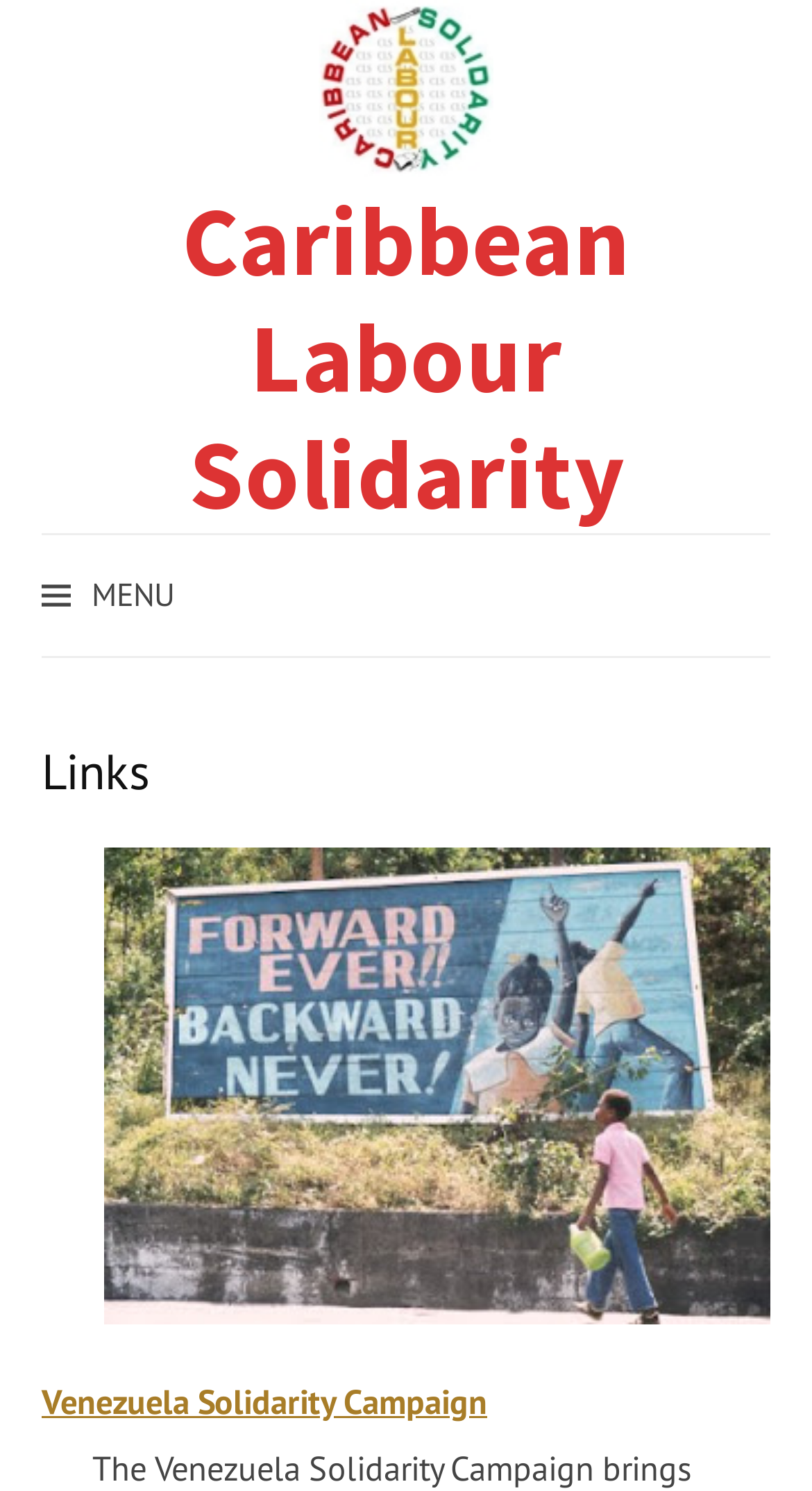Describe every aspect of the webpage comprehensively.

The webpage is titled "Links – Caribbean Labour Solidarity". At the top-left corner, there is a "Skip to content" link. Below it, there is a large heading that spans almost the entire width of the page. Within this heading, there is a link on the left side. 

Further down, there is another heading that reads "Caribbean Labour Solidarity", which also spans almost the entire width of the page. This heading contains a link that is centered horizontally. 

To the right of the center, there is a "MENU" label. Below the "MENU" label, there is a section with a heading that reads "Links". This section contains a list of links, with the first link being "Venezuela Solidarity Campaign", located near the bottom of the page.